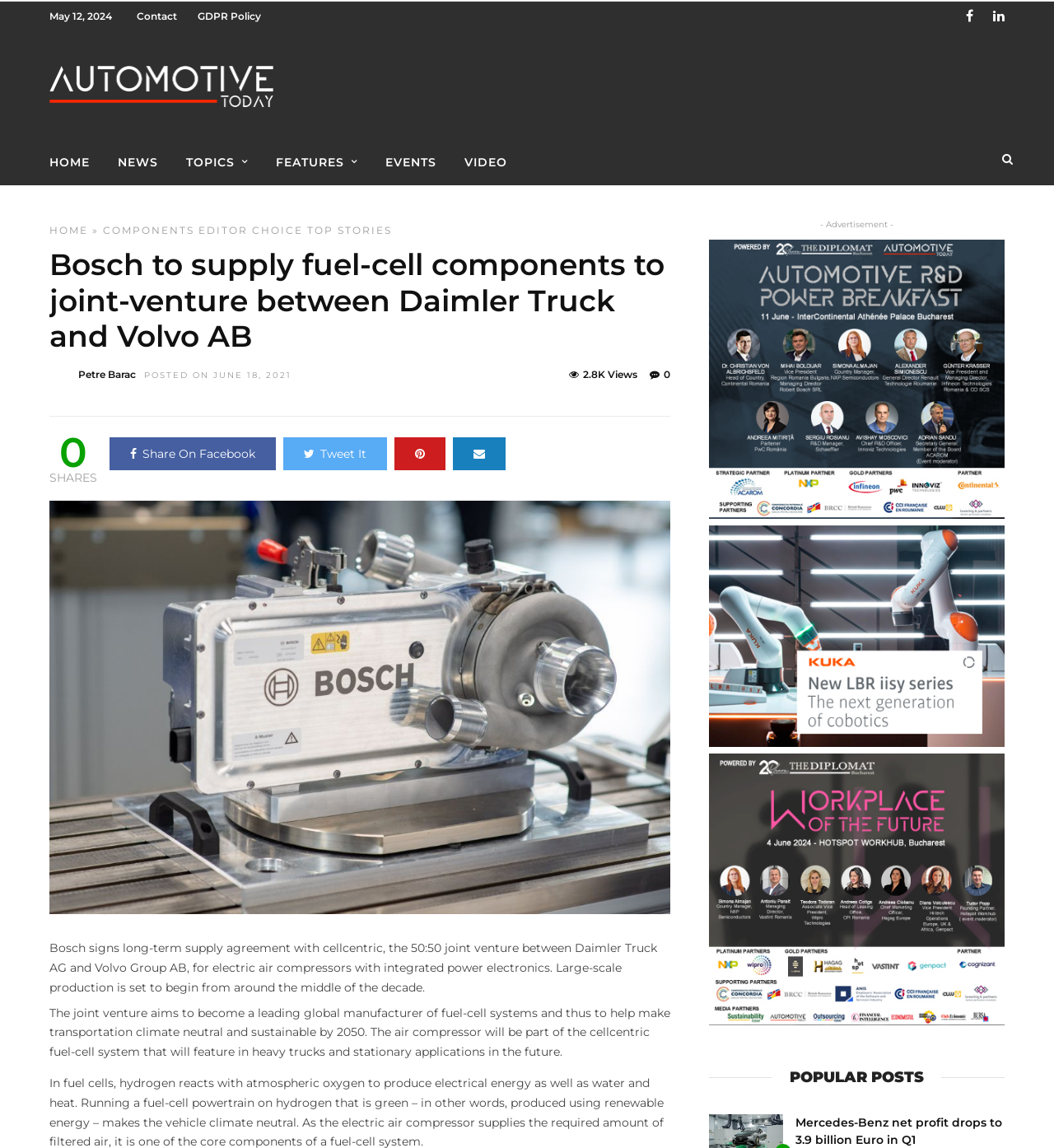Could you identify the text that serves as the heading for this webpage?

Bosch to supply fuel-cell components to joint-venture between Daimler Truck and Volvo AB